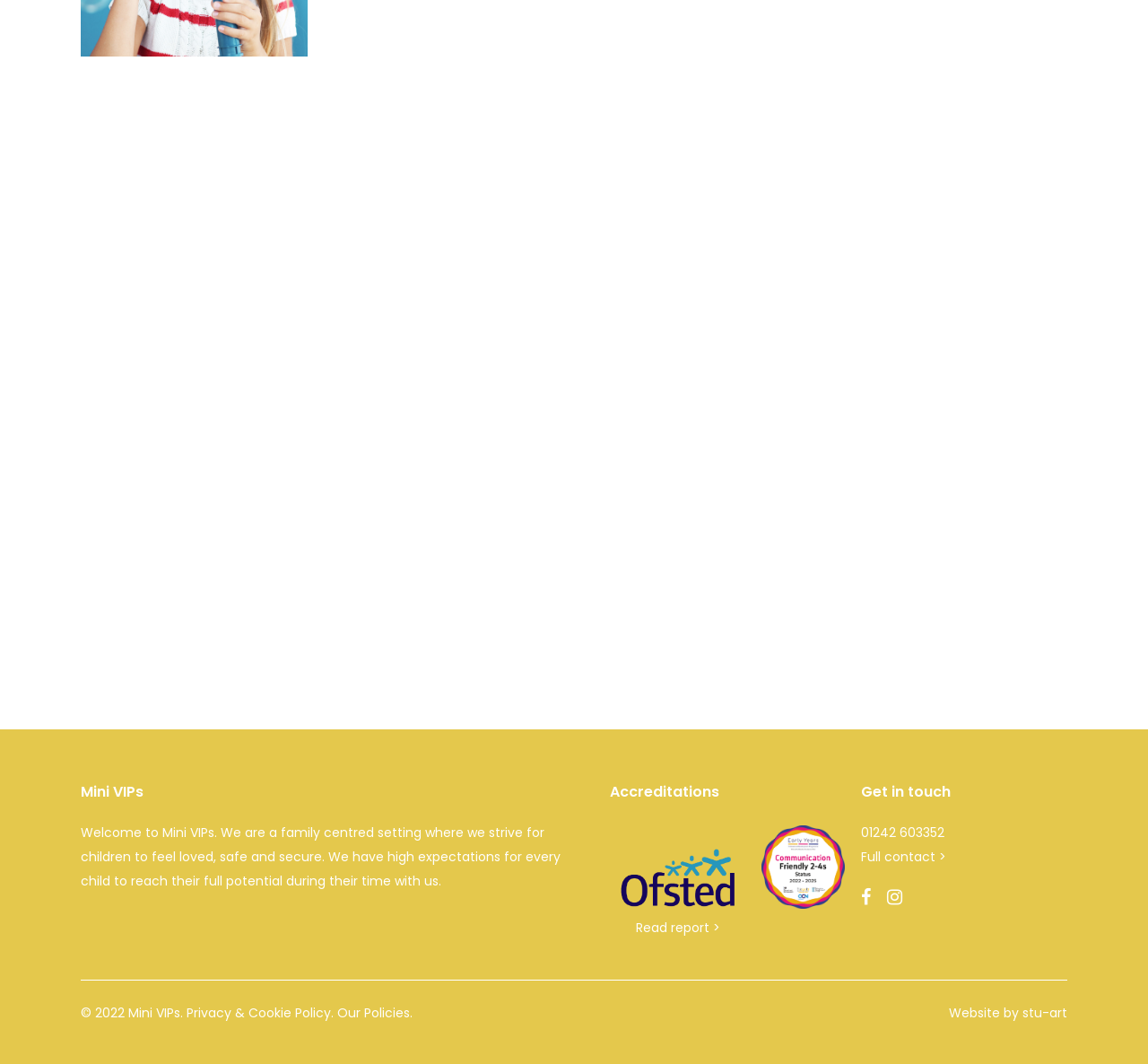Locate the bounding box coordinates of the item that should be clicked to fulfill the instruction: "Click on 'looking-and-thinking'".

[0.512, 0.004, 0.709, 0.156]